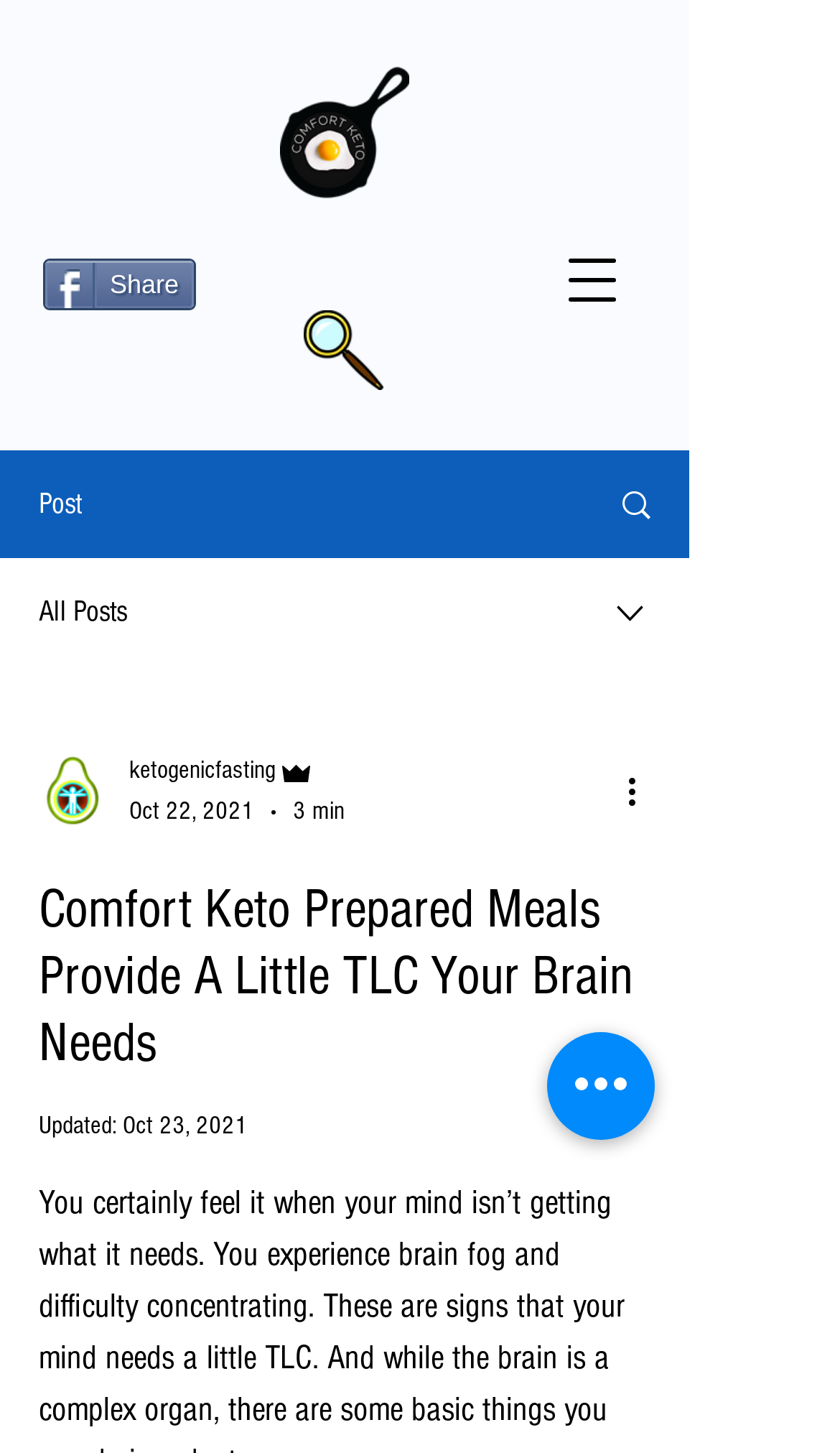Determine the primary headline of the webpage.

Comfort Keto Prepared Meals Provide A Little TLC Your Brain Needs